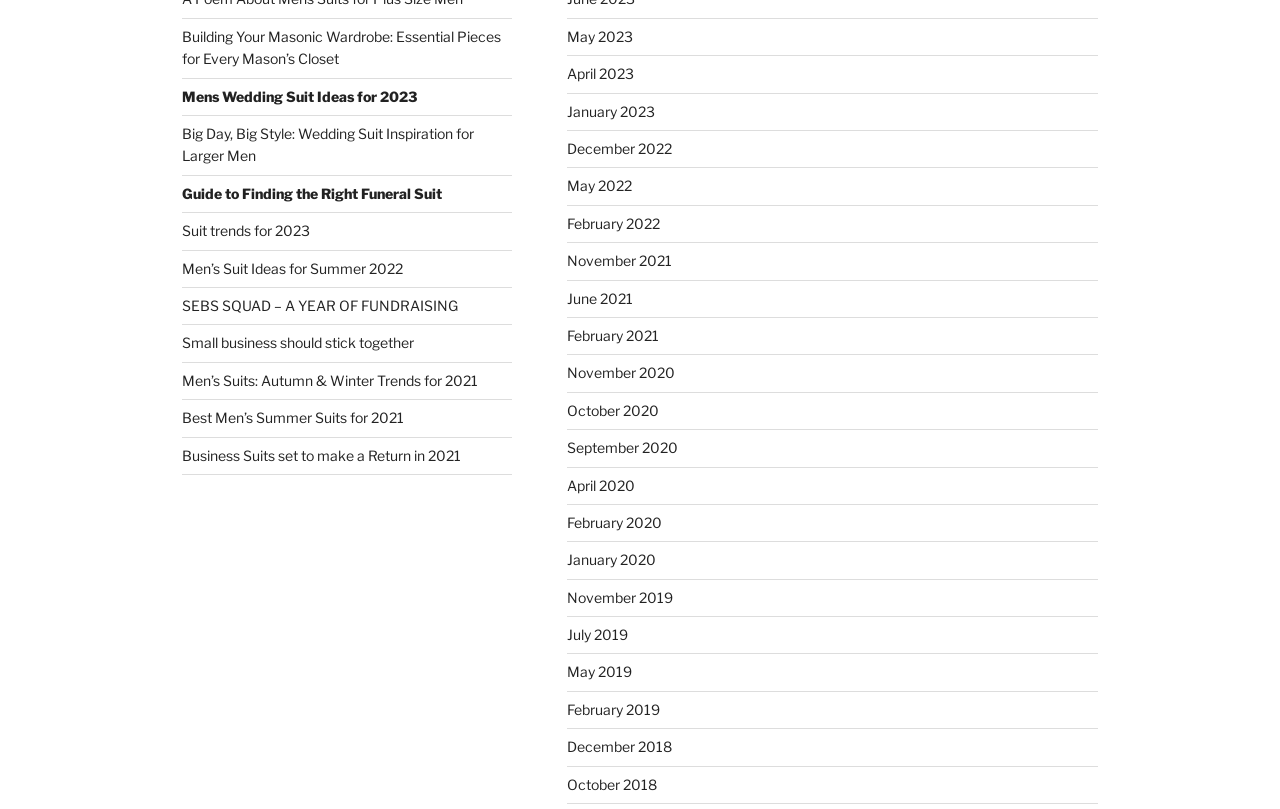What is the time period covered by the links on the left side?
Please answer the question as detailed as possible based on the image.

The links on the left side of the webpage cover a range of months and years, from December 2018 to May 2023, suggesting that the webpage has been active for at least five years.